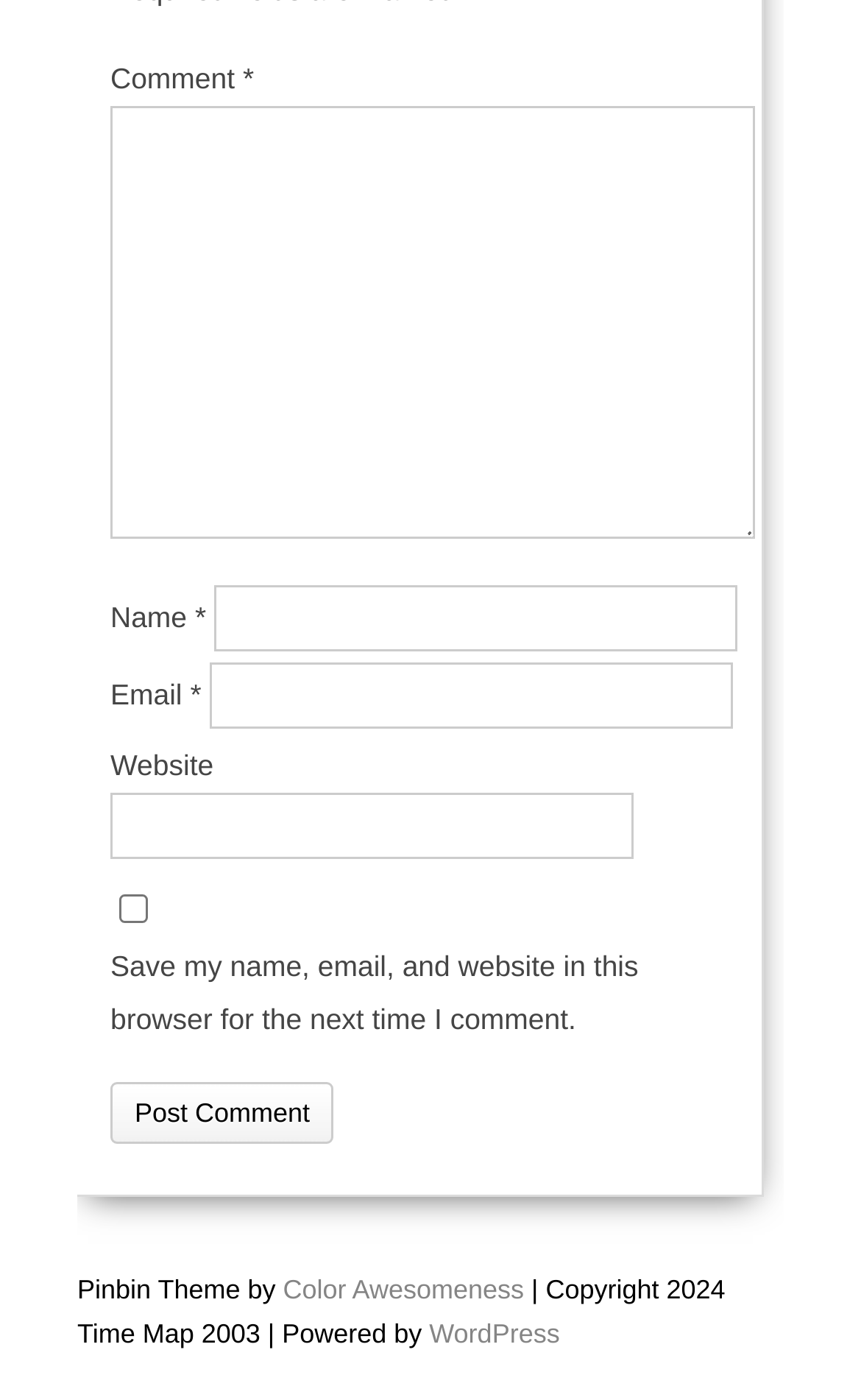What is the purpose of the text box labeled 'Comment'?
Please respond to the question thoroughly and include all relevant details.

The text box labeled 'Comment' is a required field, indicating that it is necessary to enter a comment in order to submit the form. The presence of this field suggests that the webpage is designed for users to leave comments or feedback.